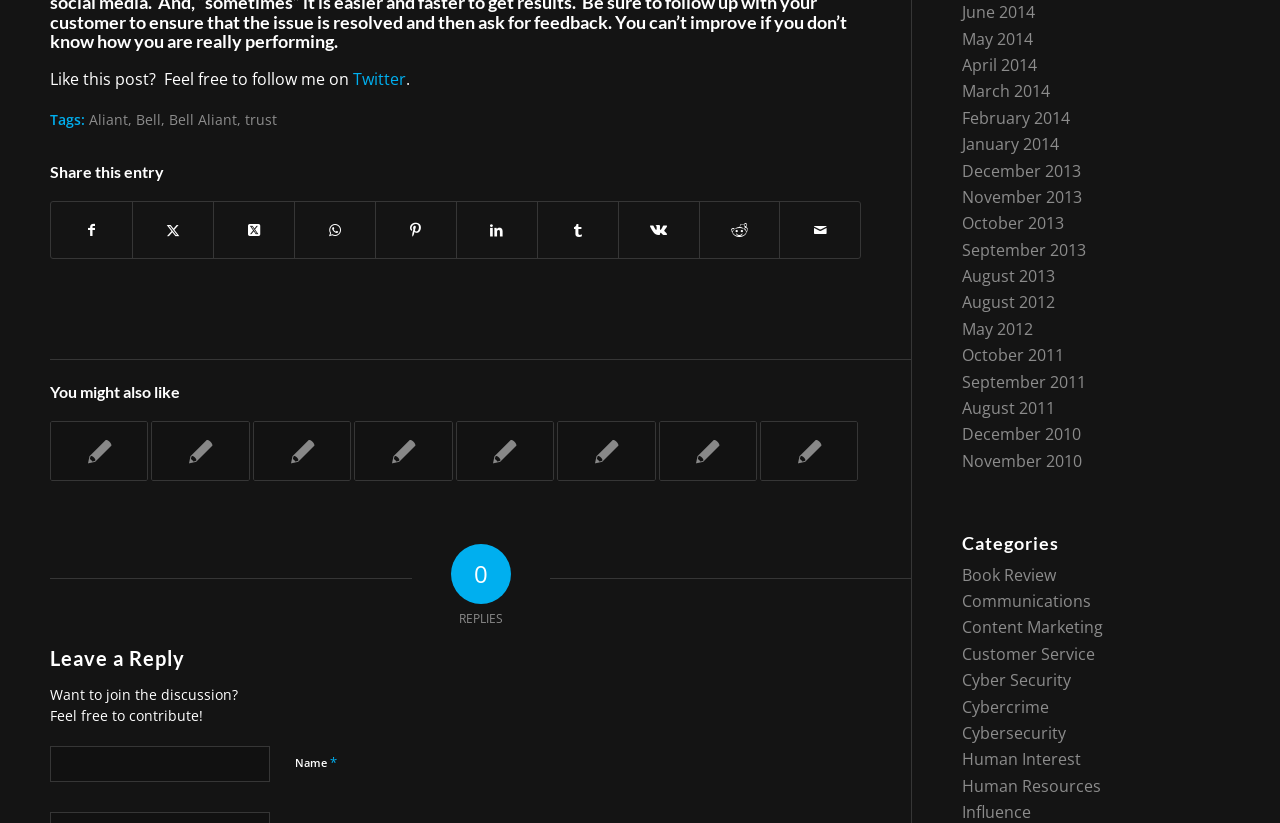Provide the bounding box coordinates for the area that should be clicked to complete the instruction: "Follow on Twitter".

[0.276, 0.082, 0.317, 0.109]